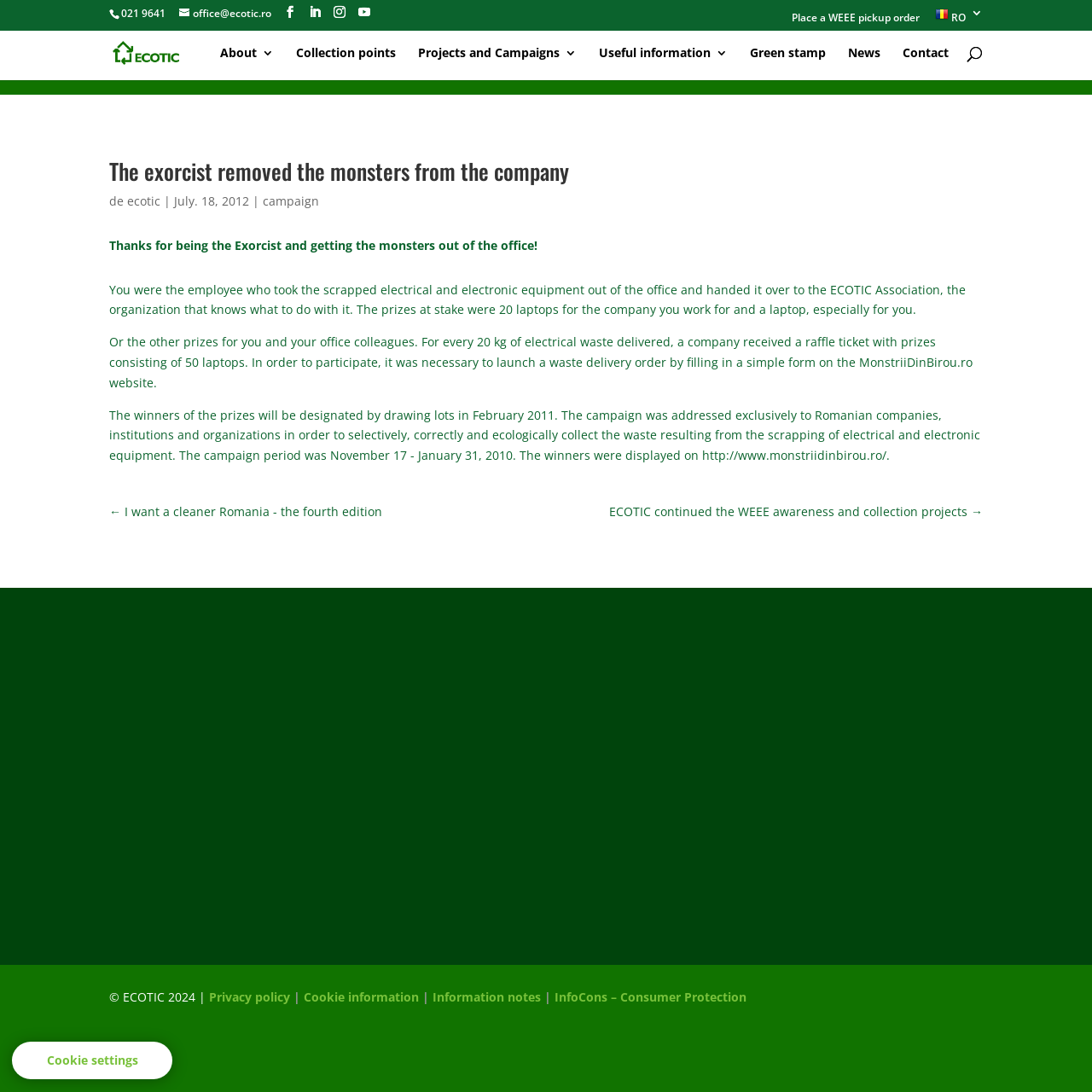Given the element description Place a WEEE pickup order, identify the bounding box coordinates for the UI element on the webpage screenshot. The format should be (top-left x, top-left y, bottom-right x, bottom-right y), with values between 0 and 1.

[0.725, 0.012, 0.842, 0.028]